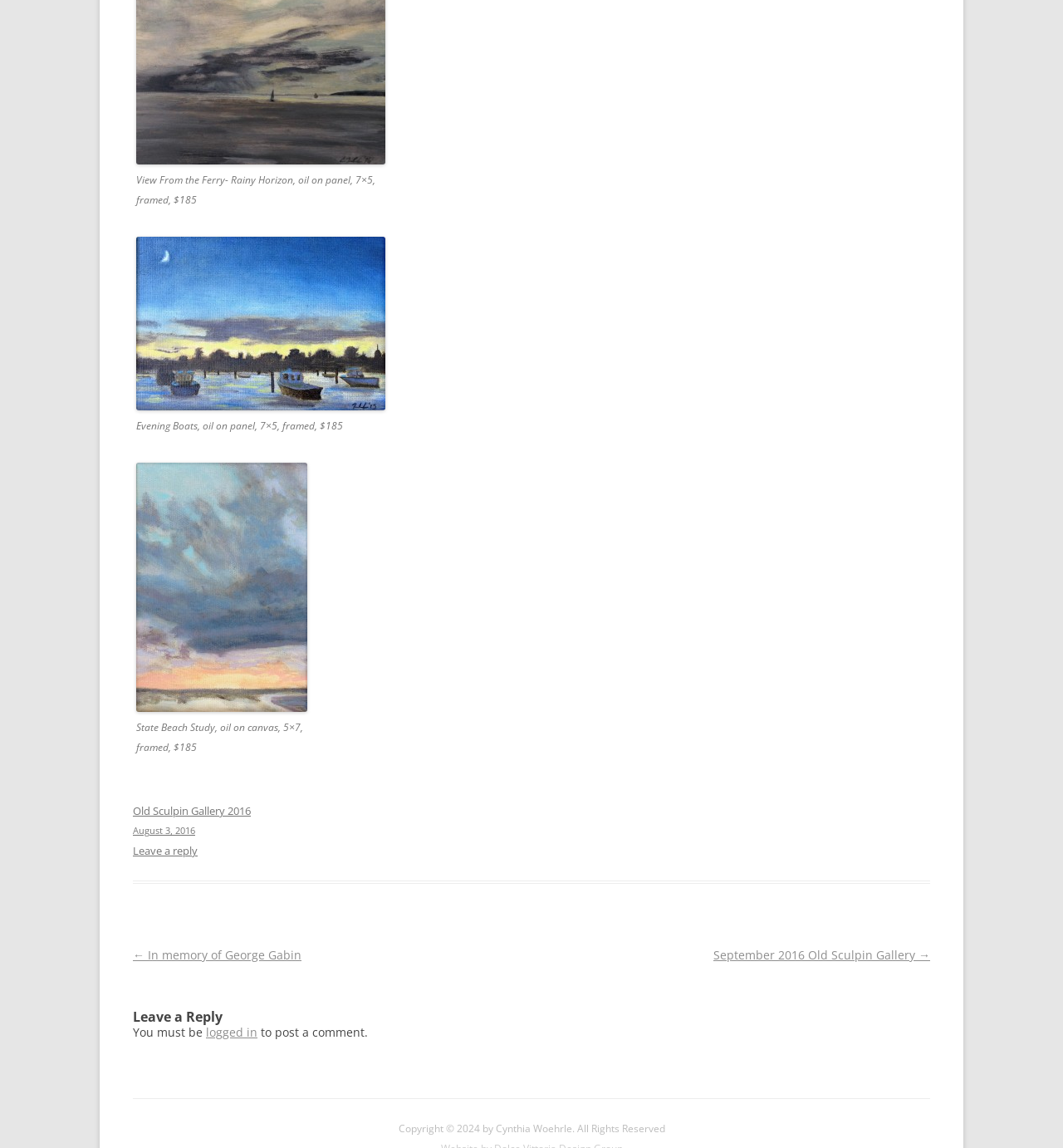Please identify the bounding box coordinates of the region to click in order to complete the task: "Follow on Facebook". The coordinates must be four float numbers between 0 and 1, specified as [left, top, right, bottom].

None